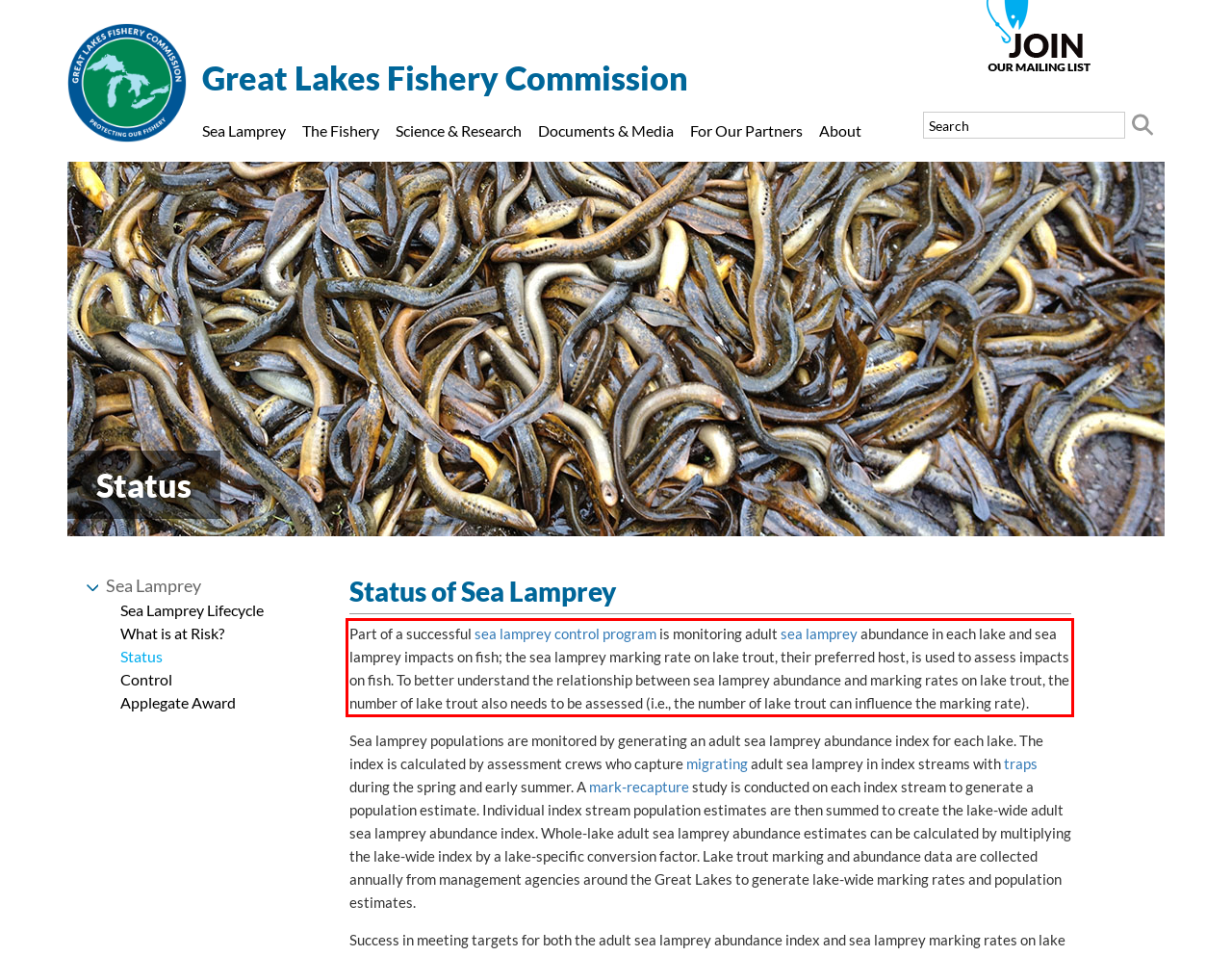Identify and transcribe the text content enclosed by the red bounding box in the given screenshot.

Part of a successful sea lamprey control program is monitoring adult sea lamprey abundance in each lake and sea lamprey impacts on fish; the sea lamprey marking rate on lake trout, their preferred host, is used to assess impacts on fish. To better understand the relationship between sea lamprey abundance and marking rates on lake trout, the number of lake trout also needs to be assessed (i.e., the number of lake trout can influence the marking rate).